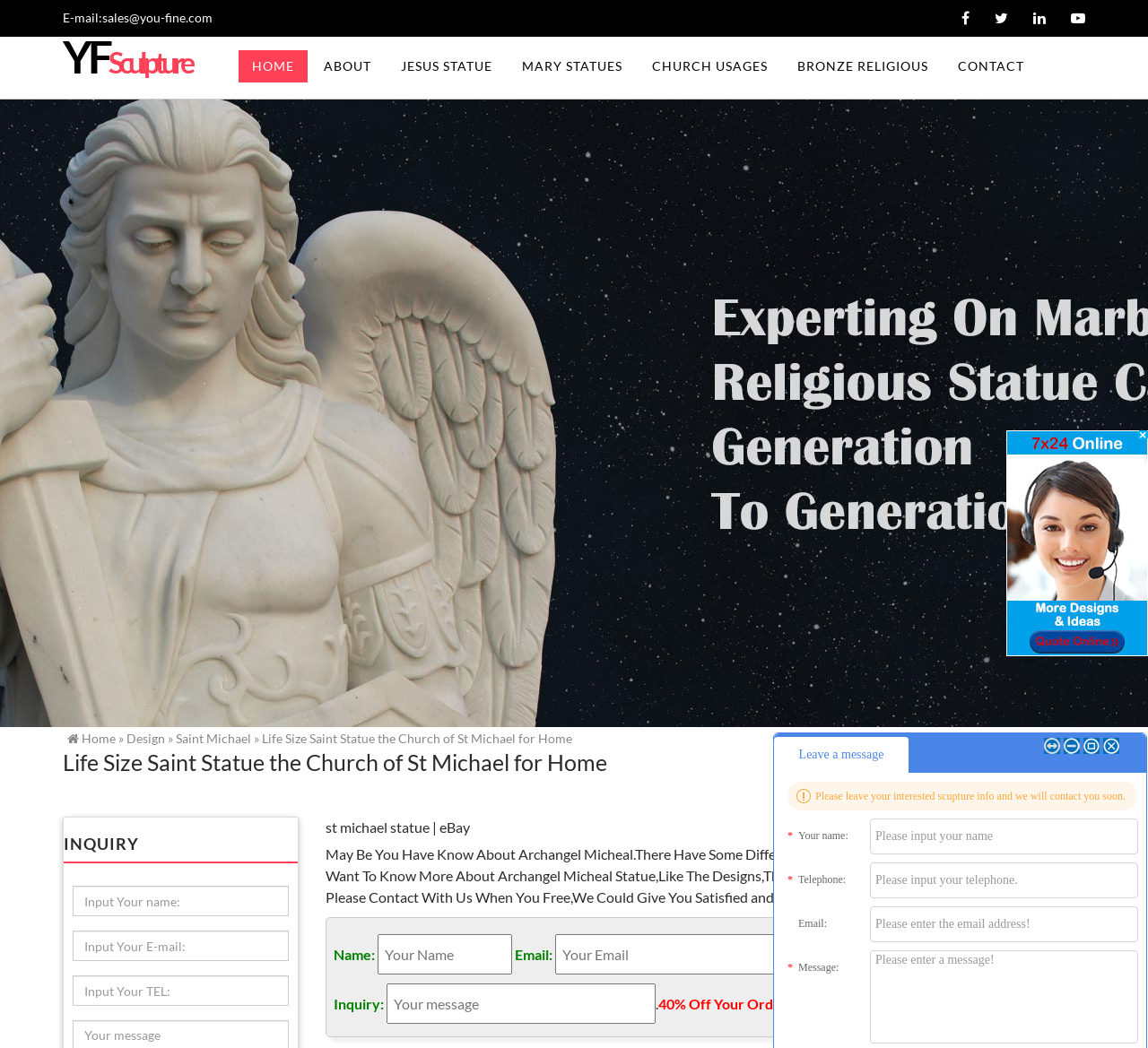What is the main heading of this webpage? Please extract and provide it.

Life Size Saint Statue the Church of St Michael for Home